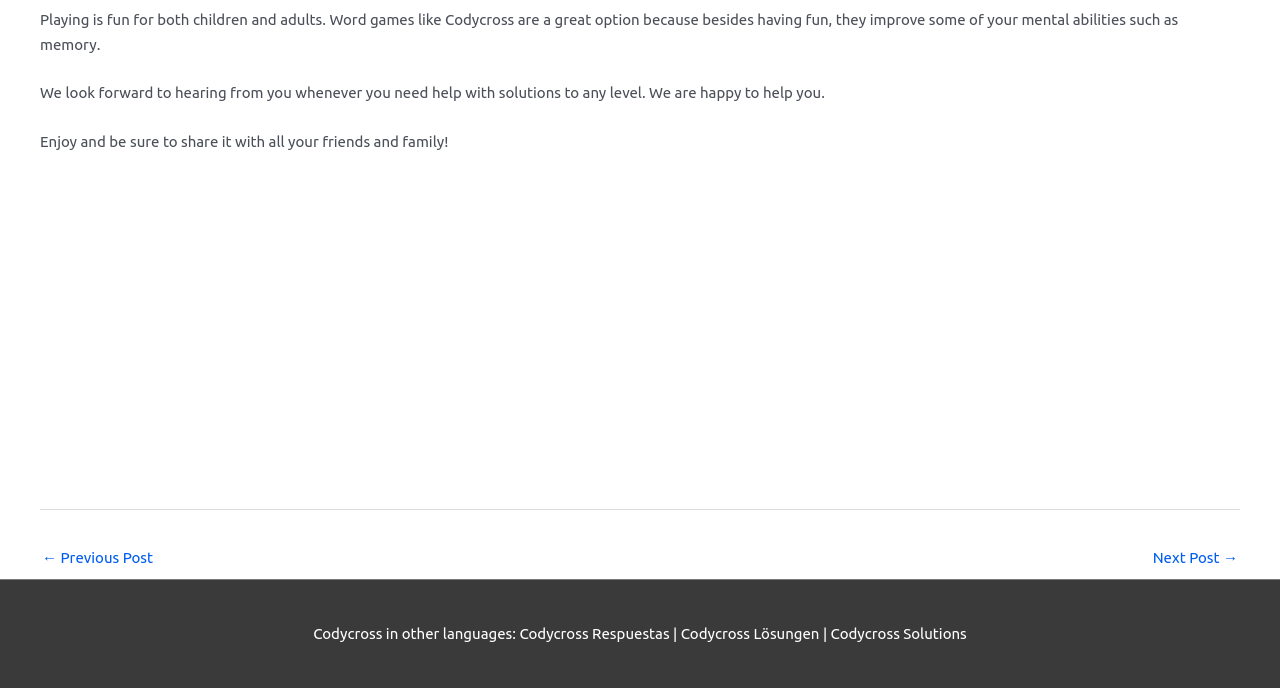Please answer the following question using a single word or phrase: 
What is the navigation section for?

Post navigation